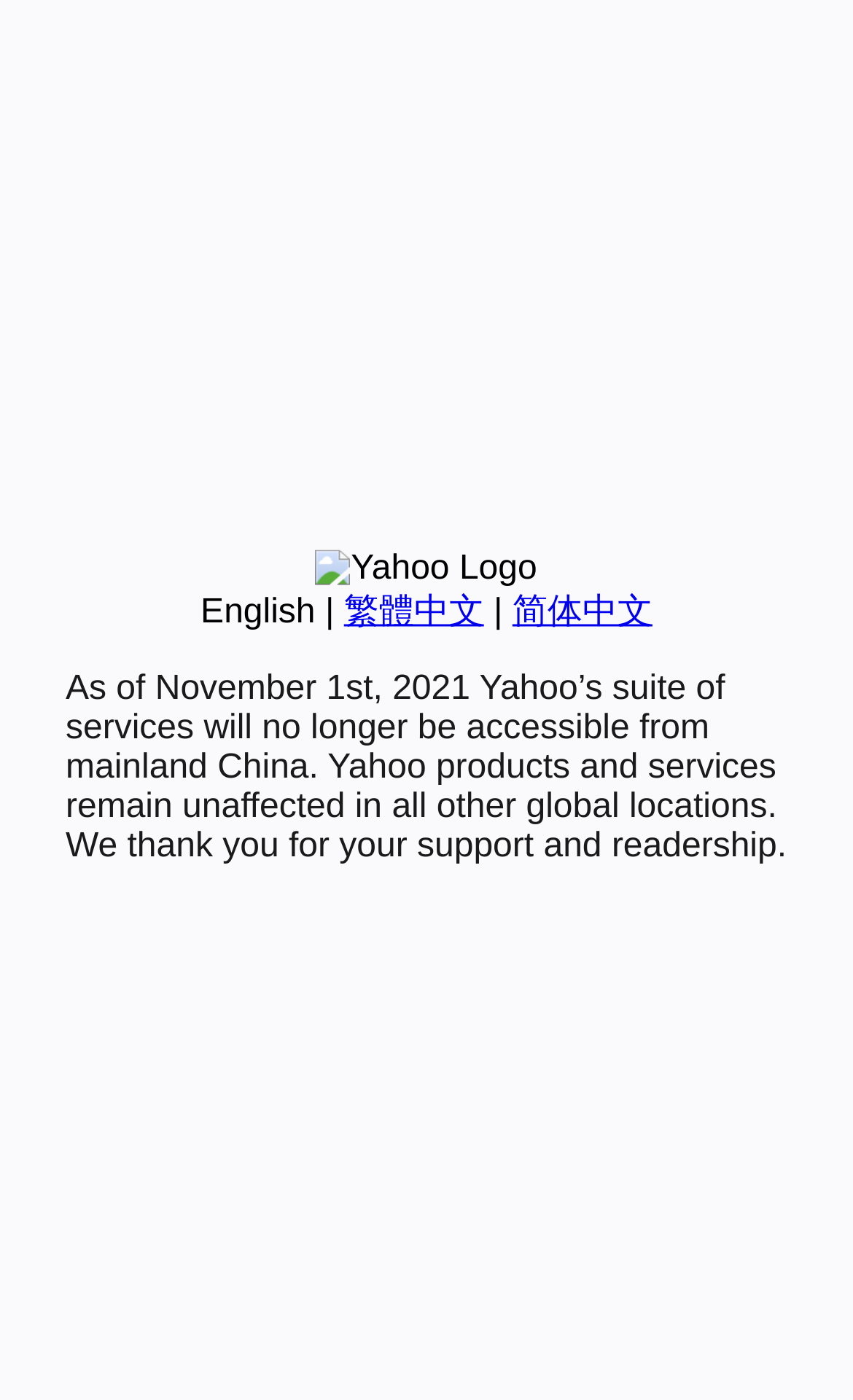Give the bounding box coordinates for the element described by: "简体中文".

[0.601, 0.424, 0.765, 0.451]